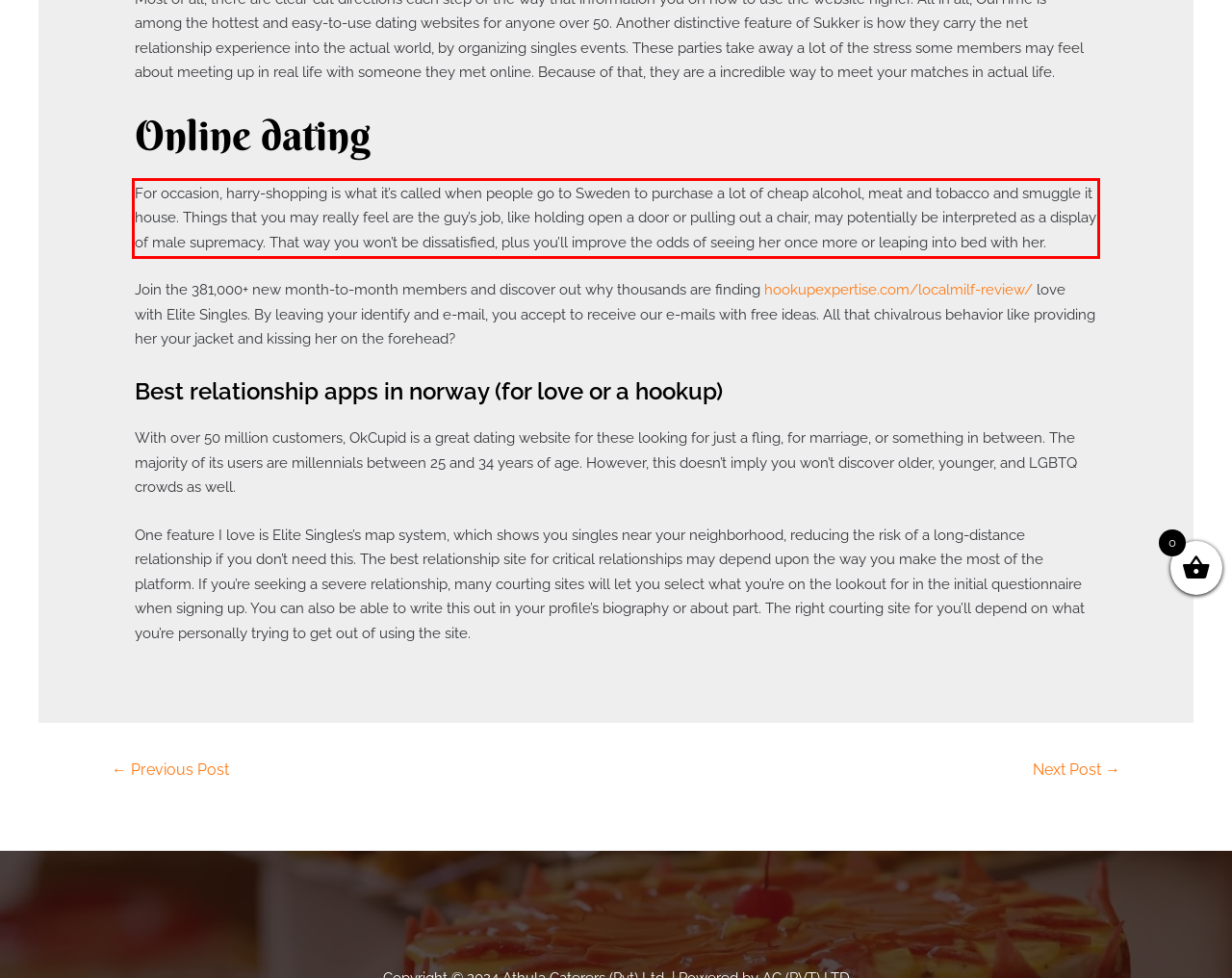Please look at the webpage screenshot and extract the text enclosed by the red bounding box.

For occasion, harry-shopping is what it’s called when people go to Sweden to purchase a lot of cheap alcohol, meat and tobacco and smuggle it house. Things that you may really feel are the guy’s job, like holding open a door or pulling out a chair, may potentially be interpreted as a display of male supremacy. That way you won’t be dissatisfied, plus you’ll improve the odds of seeing her once more or leaping into bed with her.